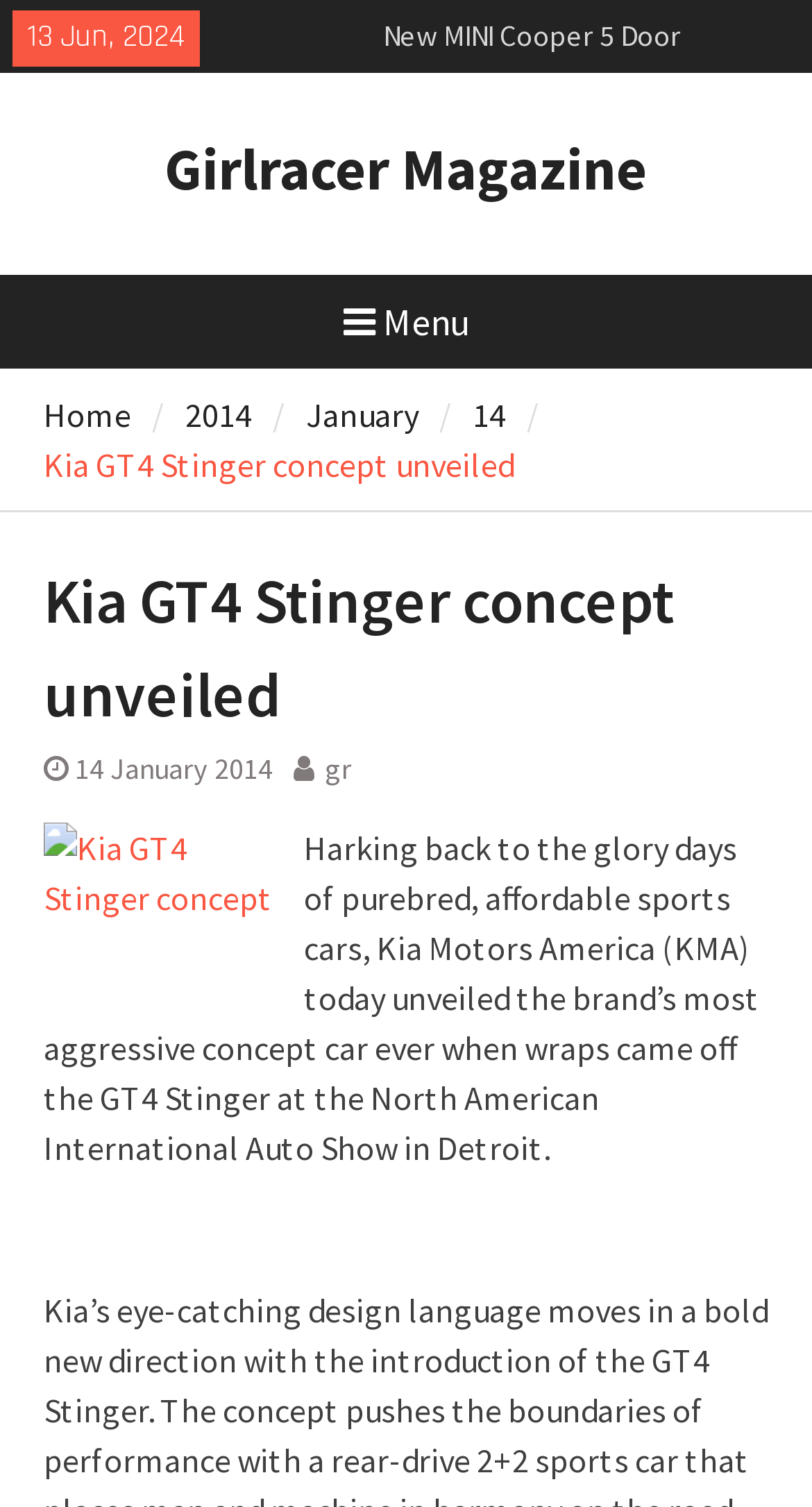From the screenshot, find the bounding box of the UI element matching this description: "Limoncello Sorrento Tour". Supply the bounding box coordinates in the form [left, top, right, bottom], each a float between 0 and 1.

None